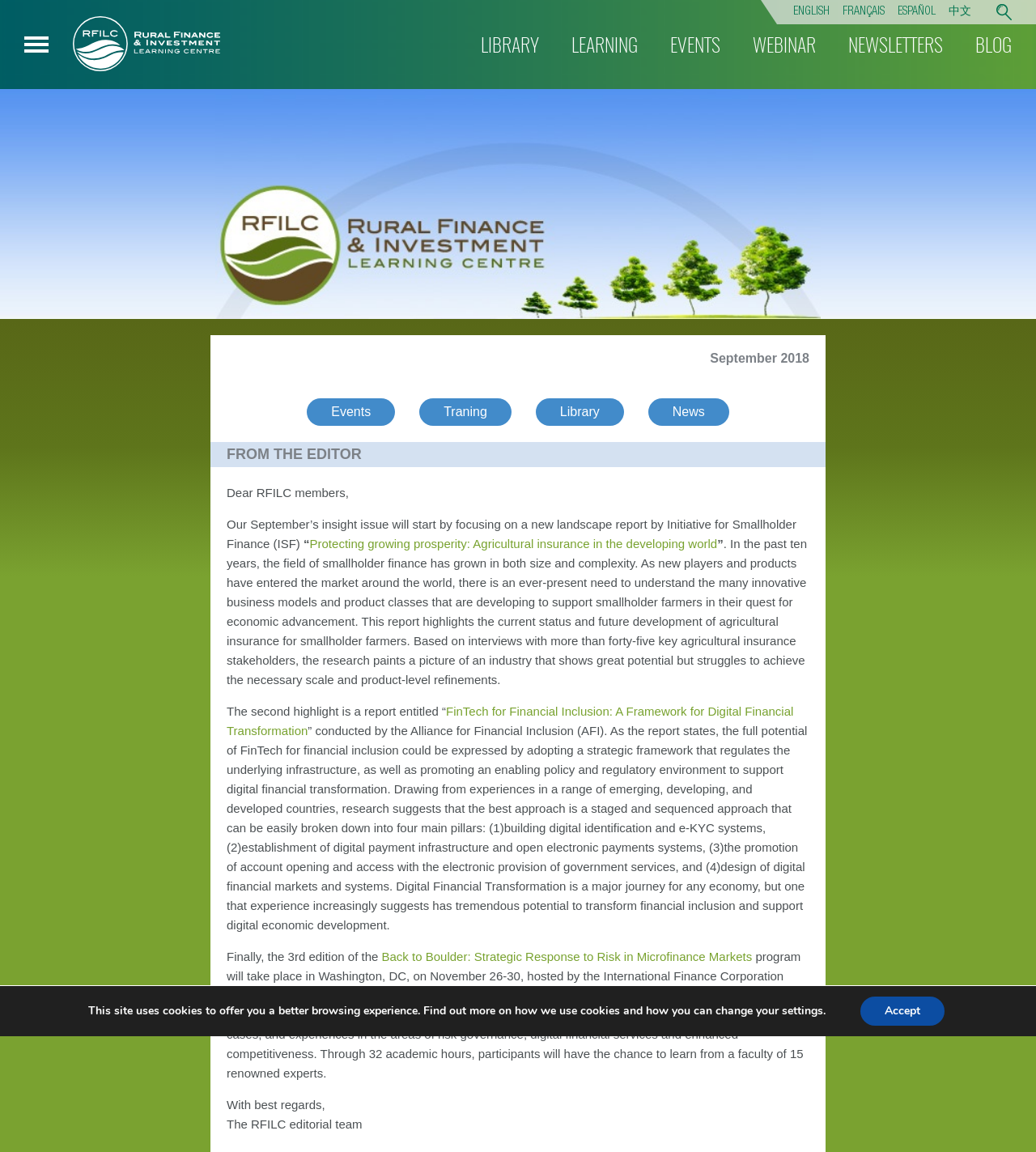Provide the bounding box coordinates of the HTML element described by the text: "parent_node: ENGLISH". The coordinates should be in the format [left, top, right, bottom] with values between 0 and 1.

[0.953, 0.0, 0.984, 0.021]